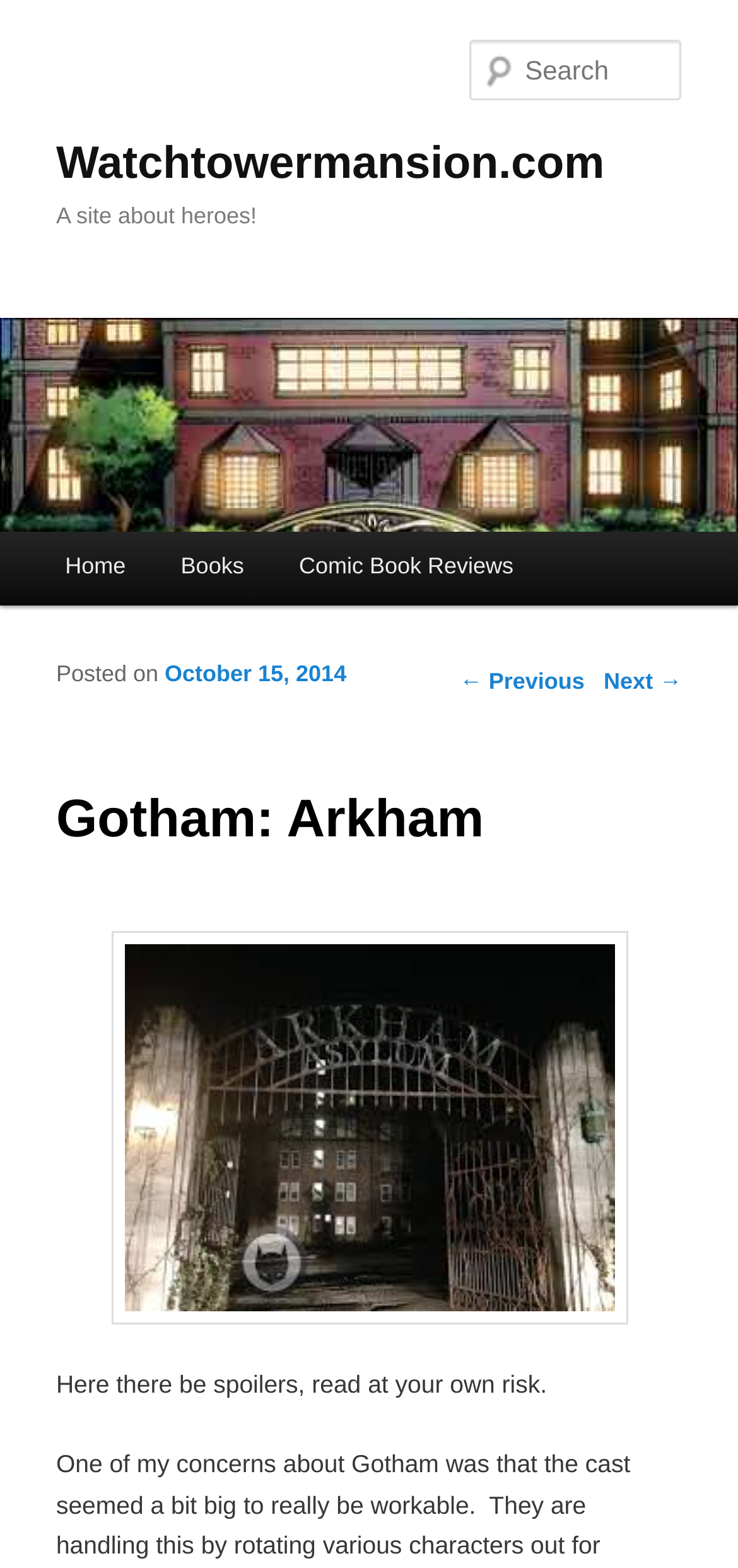Can you find the bounding box coordinates of the area I should click to execute the following instruction: "Go to Home page"?

[0.051, 0.338, 0.208, 0.386]